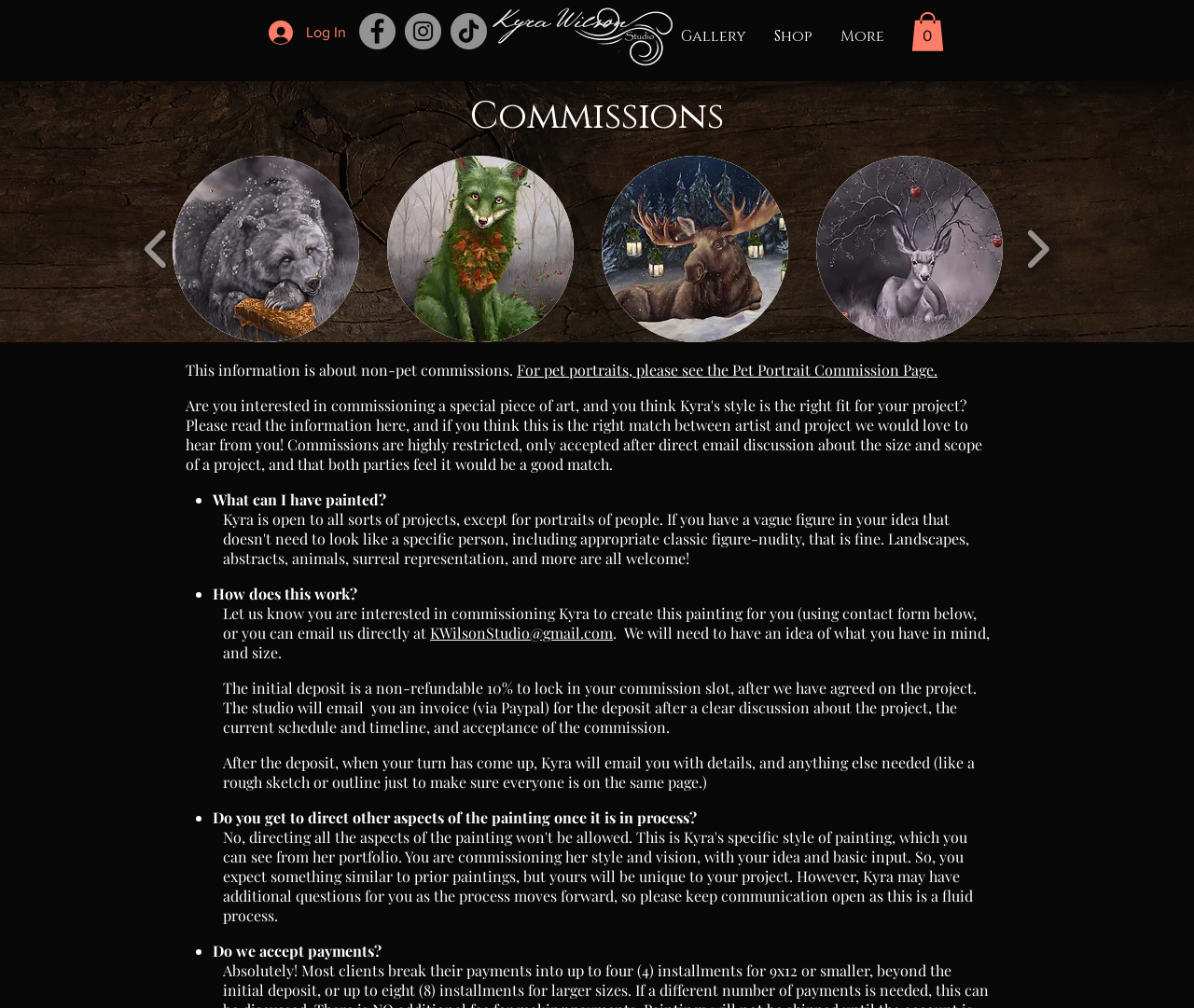Explain the webpage's layout and main content in detail.

This webpage is about commission information for Kyra Wilson, an artist. At the top, there is a login button and a social bar with links to Facebook, Instagram, and TikTok. Next to the social bar is a logo image. Below the logo, there is a navigation menu with links to a gallery, shop, and more.

The main content of the page is divided into two sections. The first section is a slider gallery with multiple images of artwork, accompanied by play backward and play forward buttons. The images are arranged horizontally and take up most of the width of the page.

The second section is a block of text that provides information about non-pet commissions. It starts with a heading "Commissions" and explains that commissions are highly restricted and require direct email discussion about the project. The text is divided into several paragraphs, each with a list marker (•) and a question or topic, such as "What can I have painted?" and "How does this work?" The text provides detailed information about the commission process, including the initial deposit, communication with the artist, and payment methods.

Throughout the page, there are several images, including the logo, social media icons, and artwork images in the slider gallery. The overall layout is organized, with clear headings and concise text.